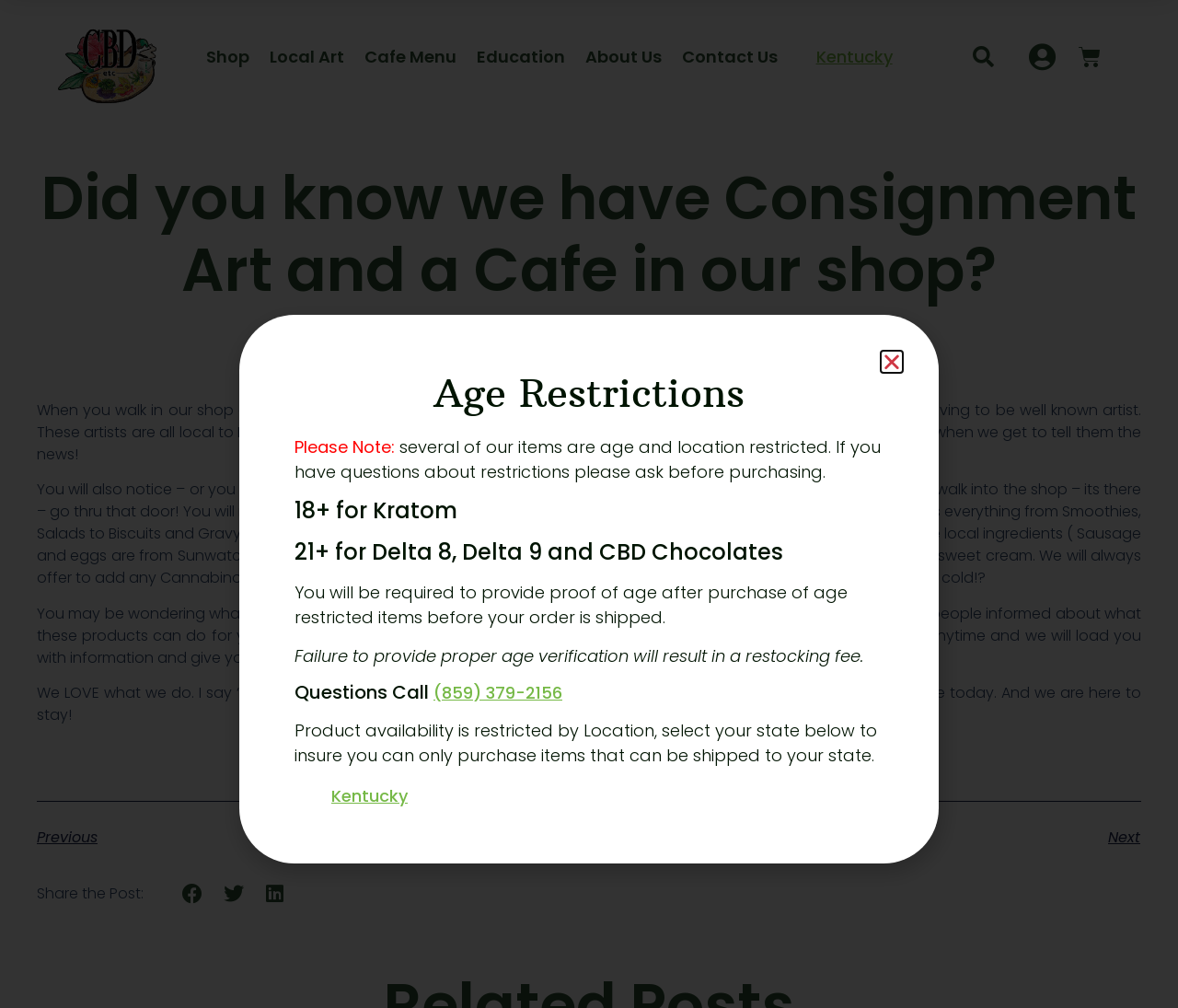Determine the coordinates of the bounding box that should be clicked to complete the instruction: "View the 'Local Art' page". The coordinates should be represented by four float numbers between 0 and 1: [left, top, right, bottom].

[0.229, 0.037, 0.292, 0.077]